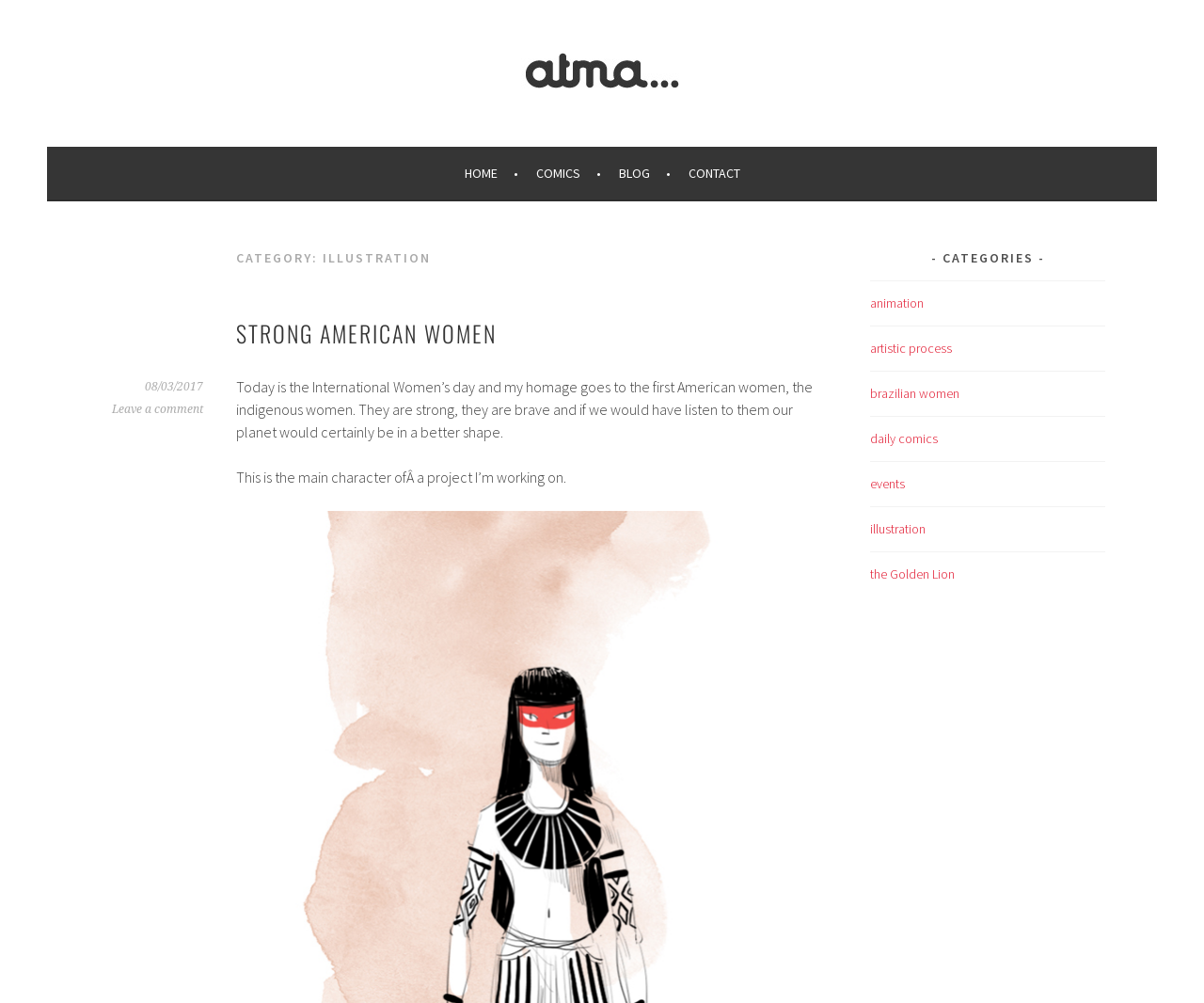How many categories are listed in the sidebar?
Please elaborate on the answer to the question with detailed information.

I counted the number of links in the sidebar, which are 'animation', 'artistic process', 'brazilian women', 'daily comics', 'events', 'illustration', and 'the Golden Lion'.